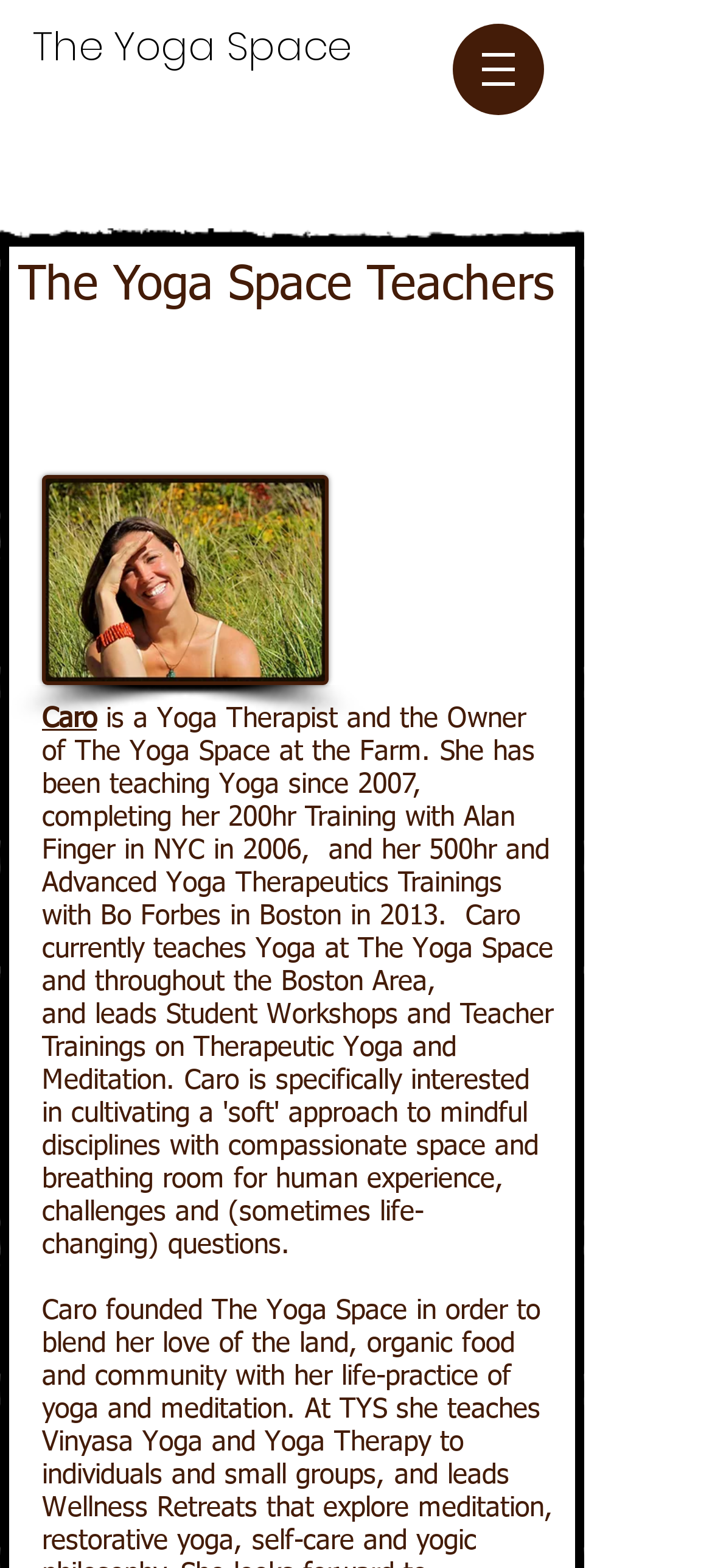Determine the main heading of the webpage and generate its text.

The Yoga Space​